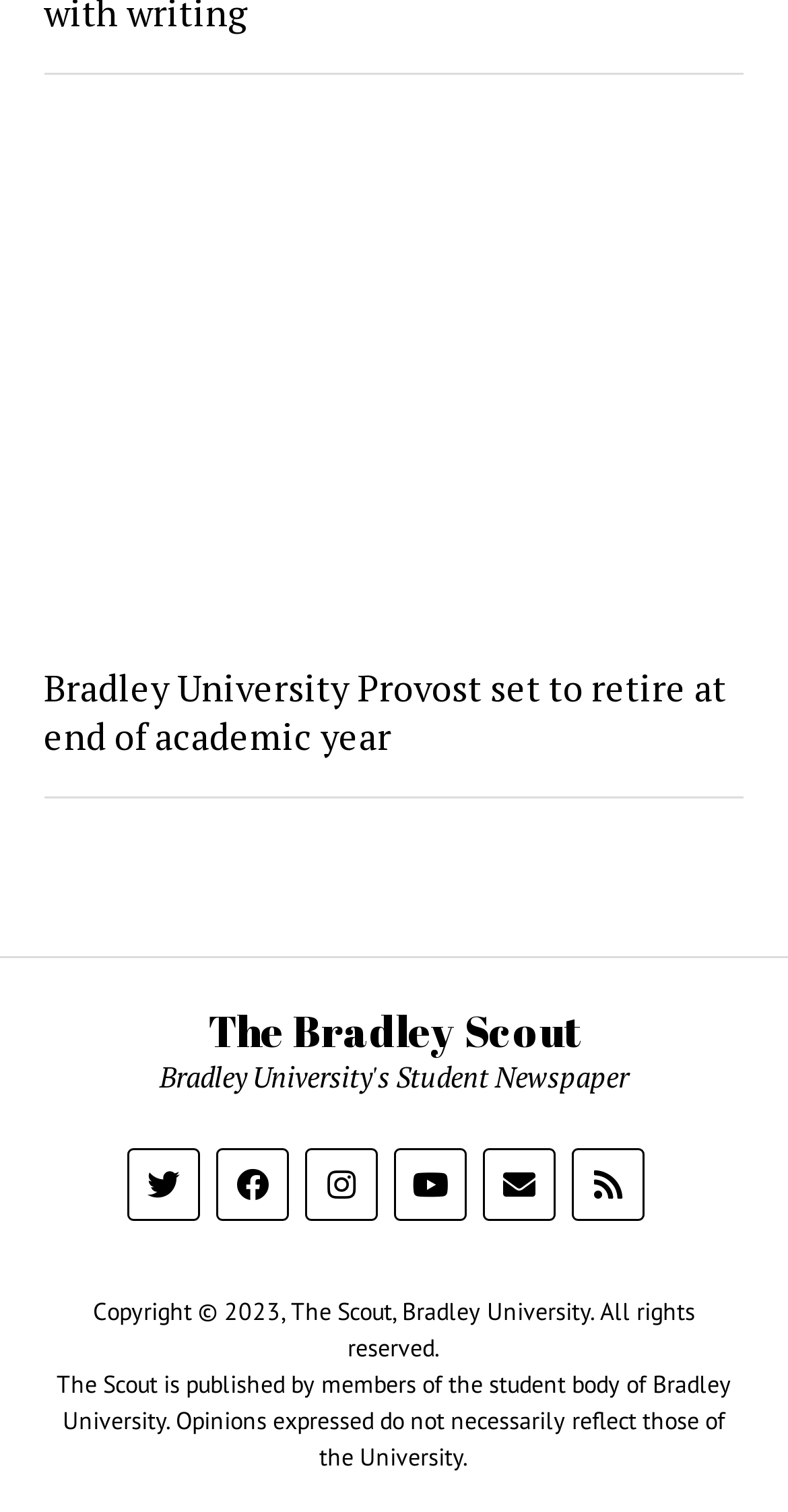Please identify the bounding box coordinates of the region to click in order to complete the given instruction: "visit Bradley University Provost news". The coordinates should be four float numbers between 0 and 1, i.e., [left, top, right, bottom].

[0.056, 0.439, 0.944, 0.503]